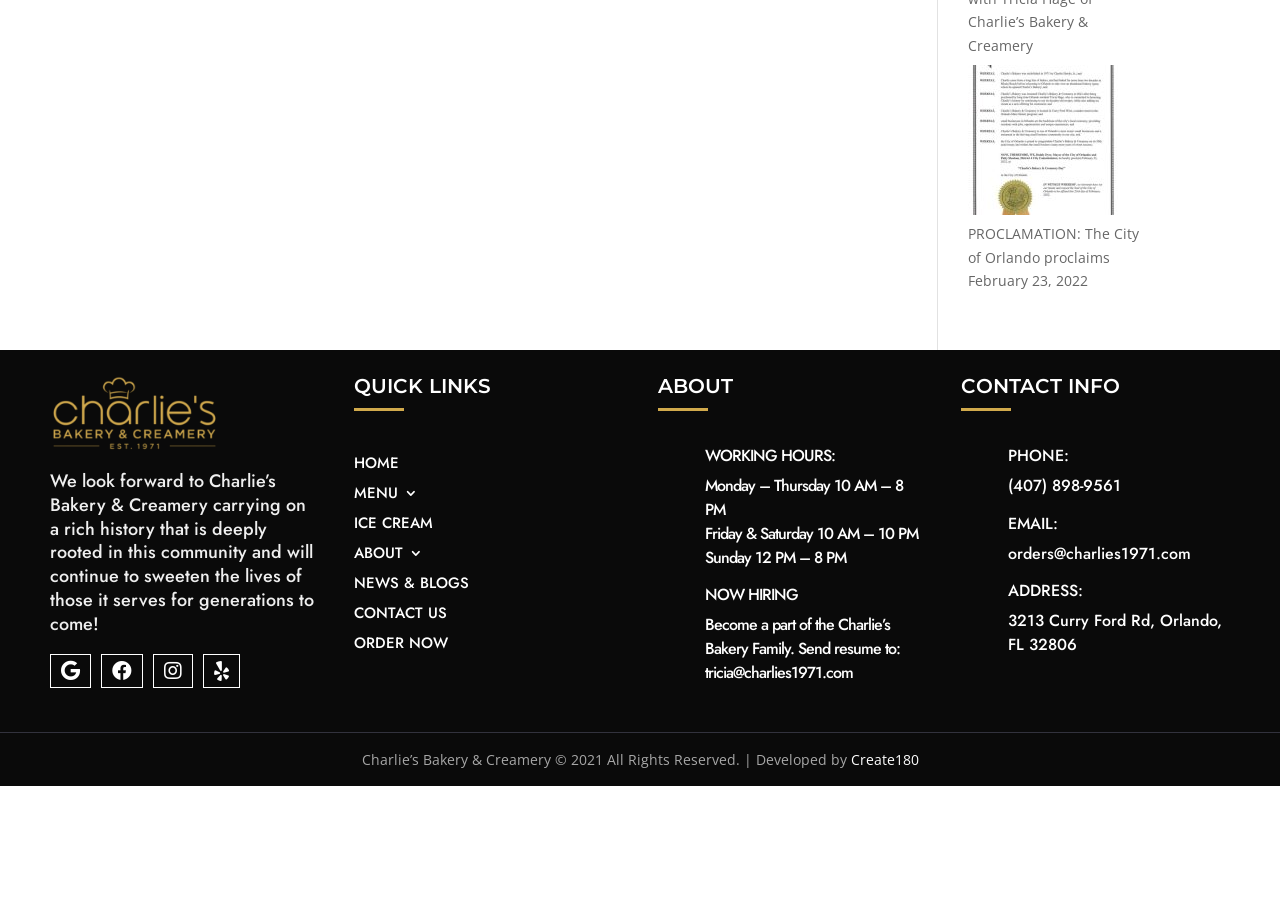Please locate the bounding box coordinates of the region I need to click to follow this instruction: "View the 'WORKING HOURS'".

[0.551, 0.499, 0.724, 0.528]